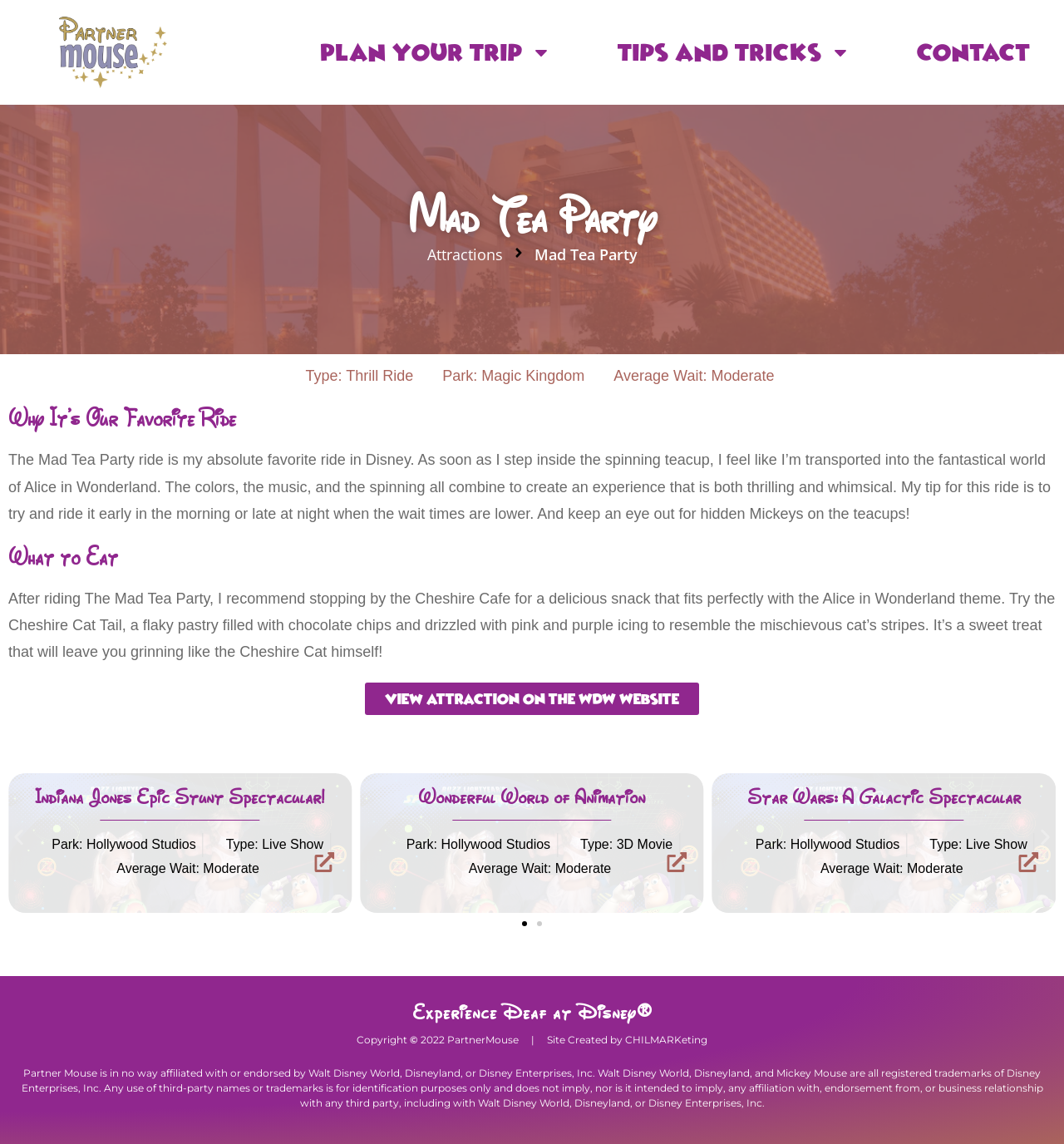Indicate the bounding box coordinates of the clickable region to achieve the following instruction: "Click the 'Next slide' button."

[0.973, 0.723, 0.992, 0.741]